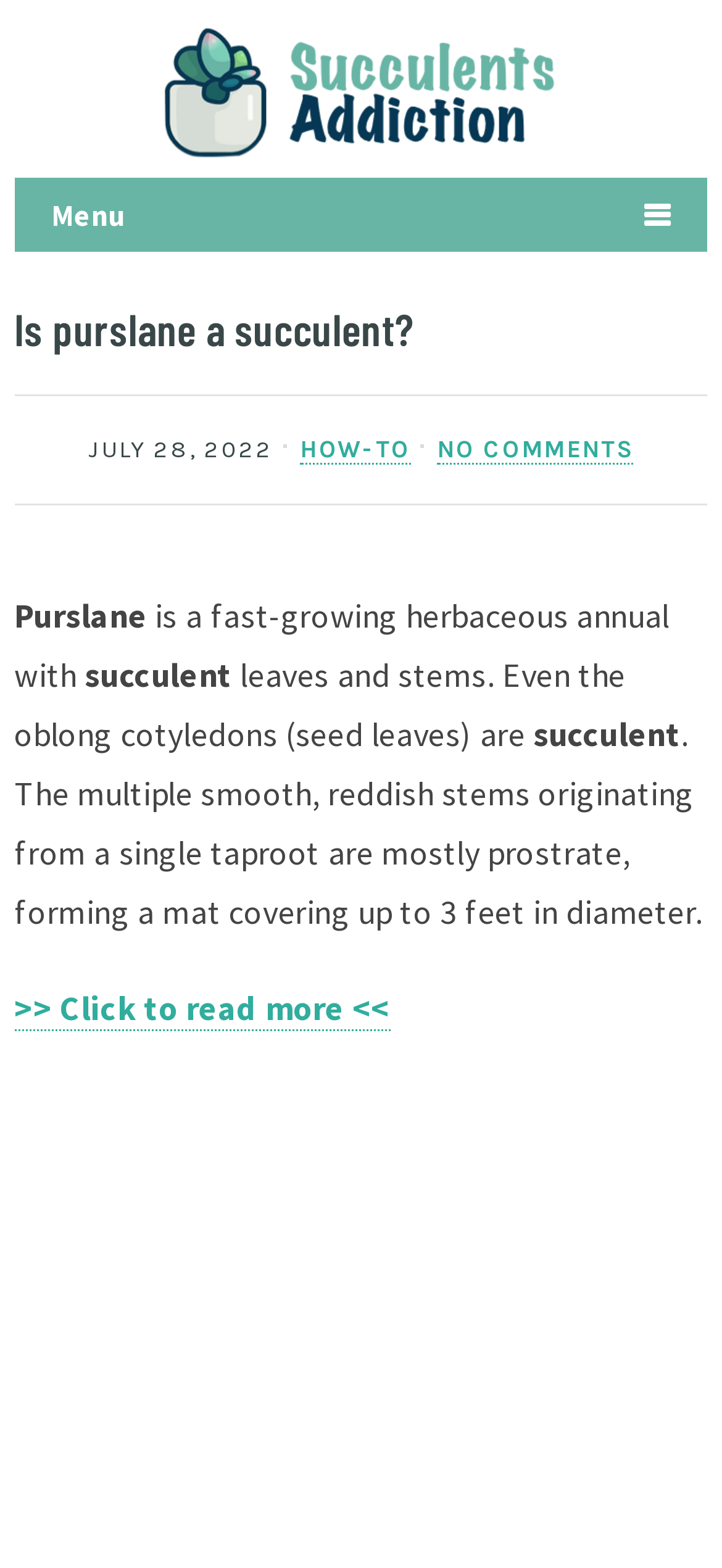What can be done to read more about purslane?
Please provide a detailed answer to the question.

The webpage provides a link with the text '>> Click to read more <<', indicating that users can click on this link to access more information about purslane.